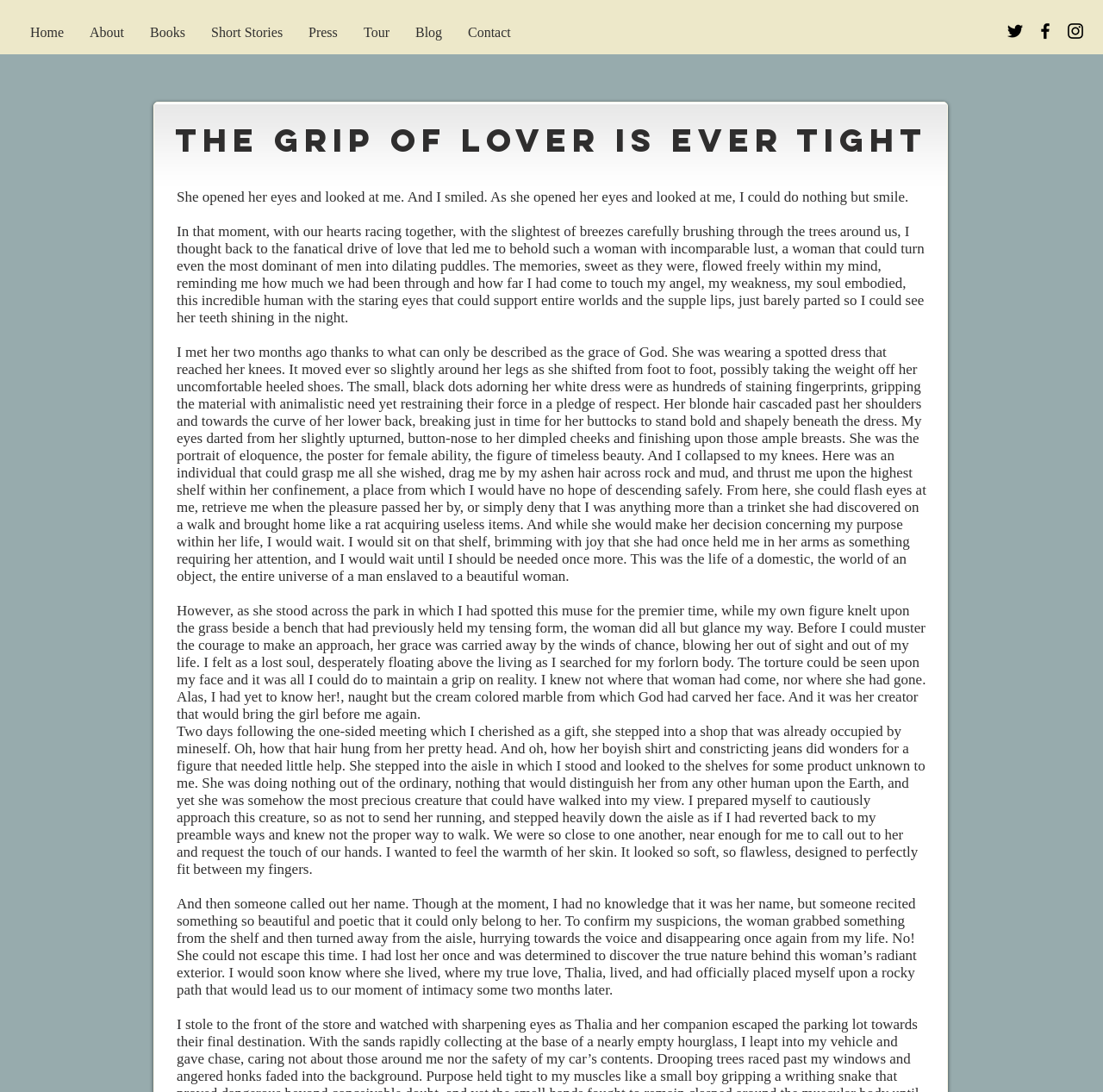What is the author's name? Using the information from the screenshot, answer with a single word or phrase.

Hulden Morse